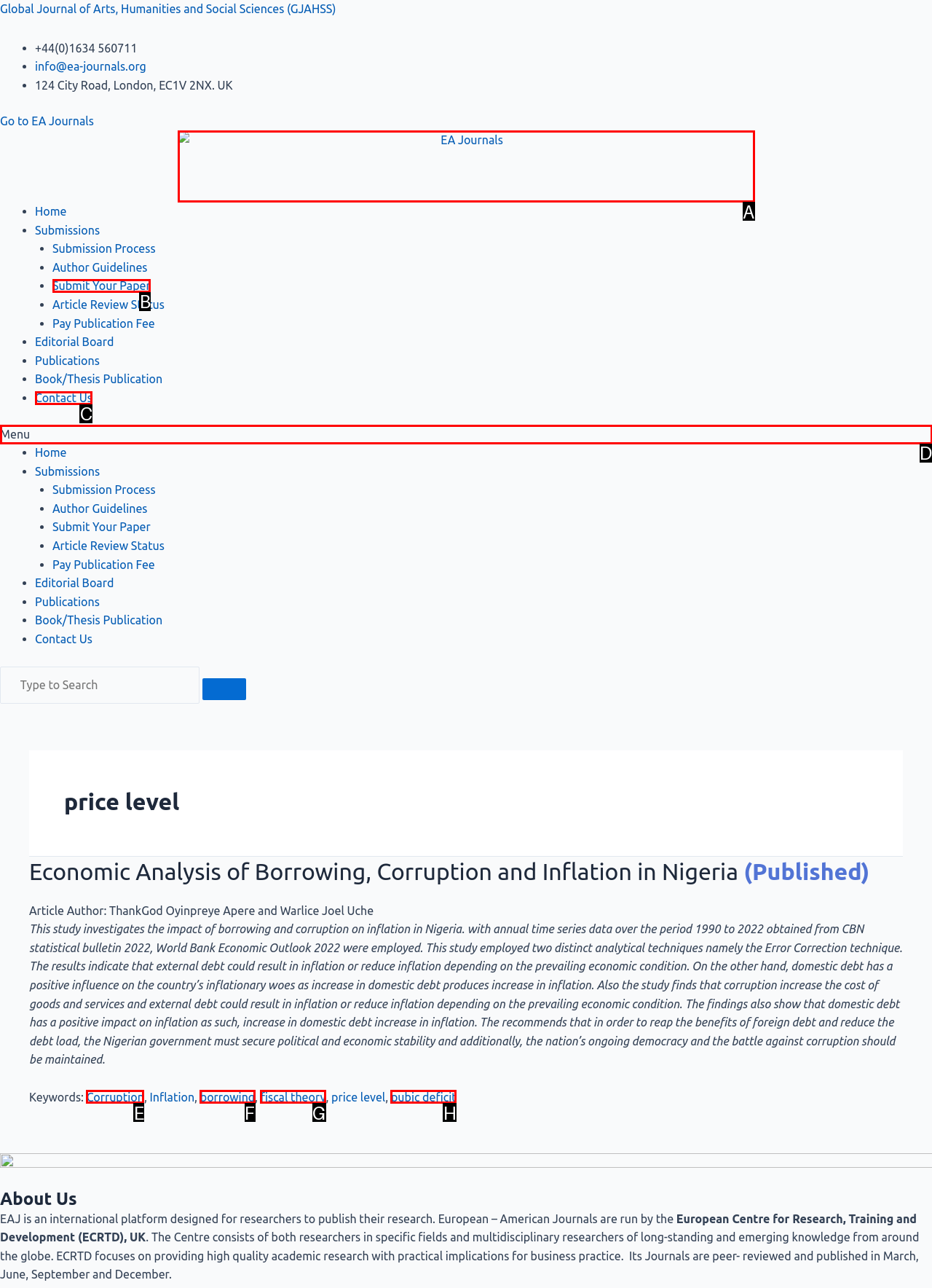Decide which HTML element to click to complete the task: Contact Us Provide the letter of the appropriate option.

C